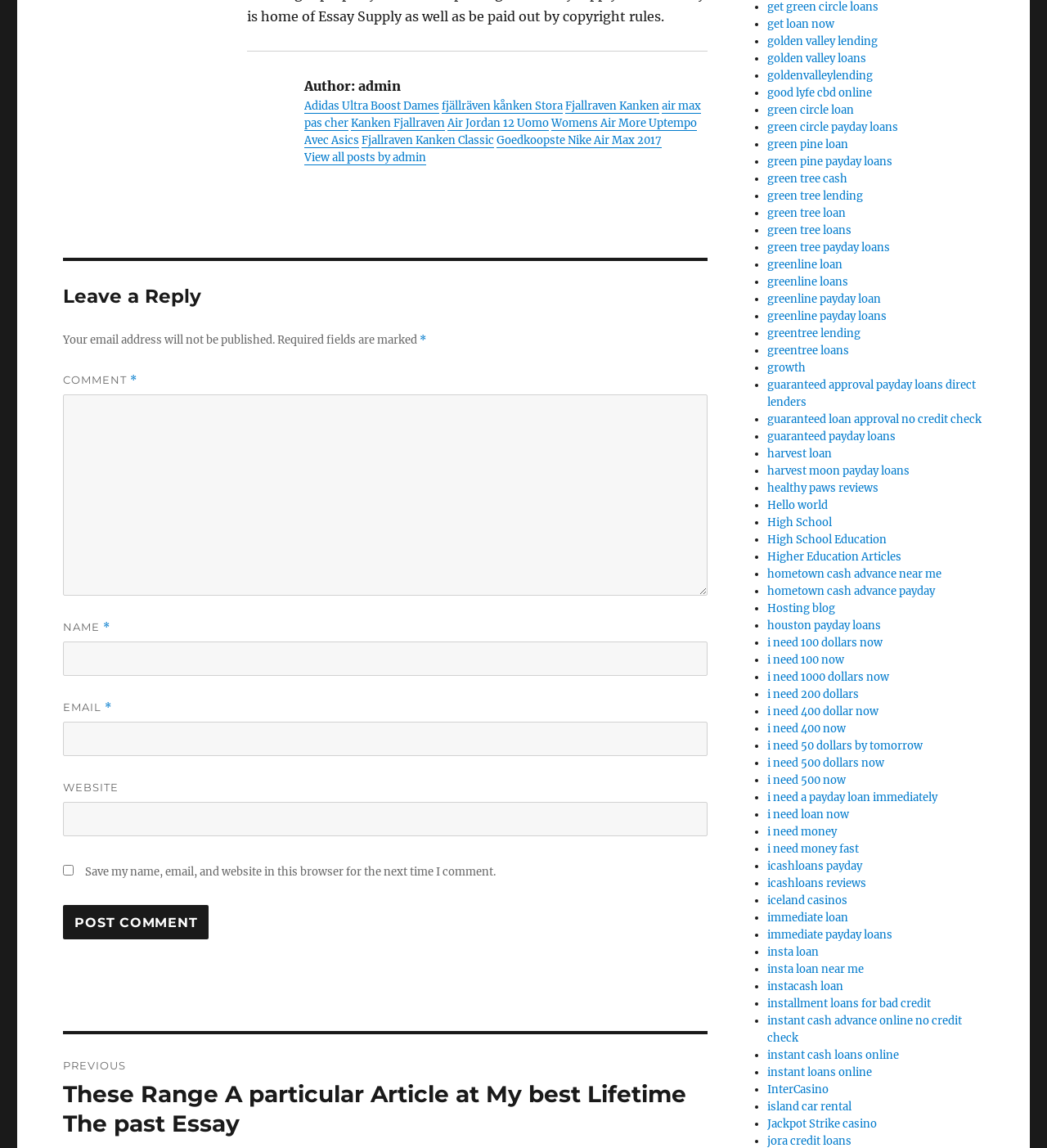Answer the question below using just one word or a short phrase: 
What is the purpose of the checkbox in the comment section?

Save comment information